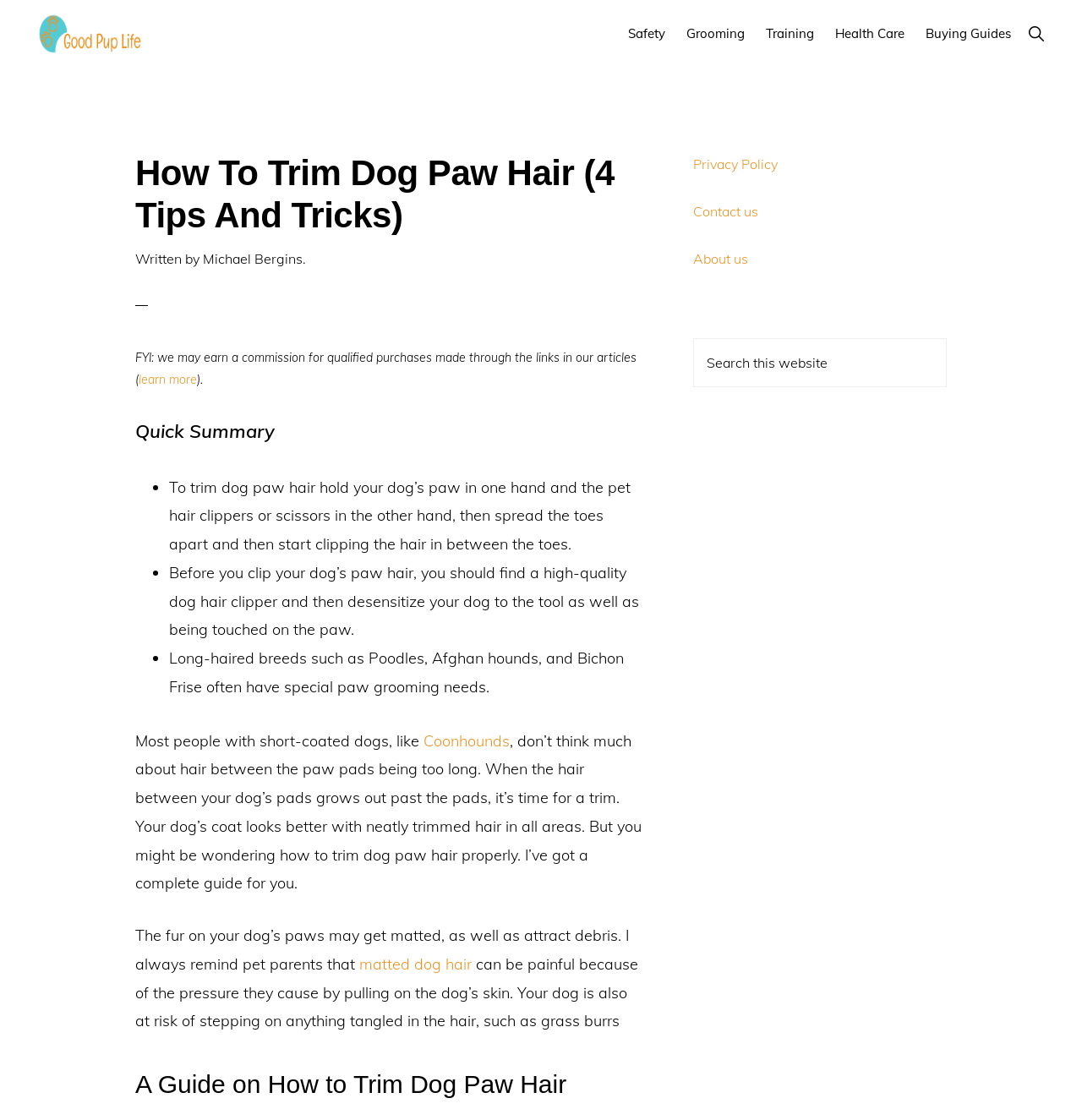Describe the webpage meticulously, covering all significant aspects.

This webpage is about dog grooming, specifically focusing on trimming dog paw hair. At the top, there is a navigation menu with links to "Safety", "Grooming", "Training", "Health Care", and "Buying Guides". Below the navigation menu, there is a header section with the title "How To Trim Dog Paw Hair (4 Tips And Tricks)" and a brief description of the article.

The main content of the webpage is divided into sections. The first section provides a quick summary of the article, listing four tips for trimming dog paw hair. The tips include holding the dog's paw and clippers, spreading the toes apart, and clipping the hair between the toes.

The next section discusses the importance of trimming dog paw hair, explaining that long hair between the paw pads can cause discomfort and attract debris. There is also a link to an article about matted dog hair.

The main content is followed by a sidebar on the right, which contains links to "Privacy Policy", "Contact us", and "About us", as well as a search bar.

At the bottom of the webpage, there is a copyright notice and a secondary navigation menu with links to "PRIVACY POLICY" and "LINKS AND REFERENCES".